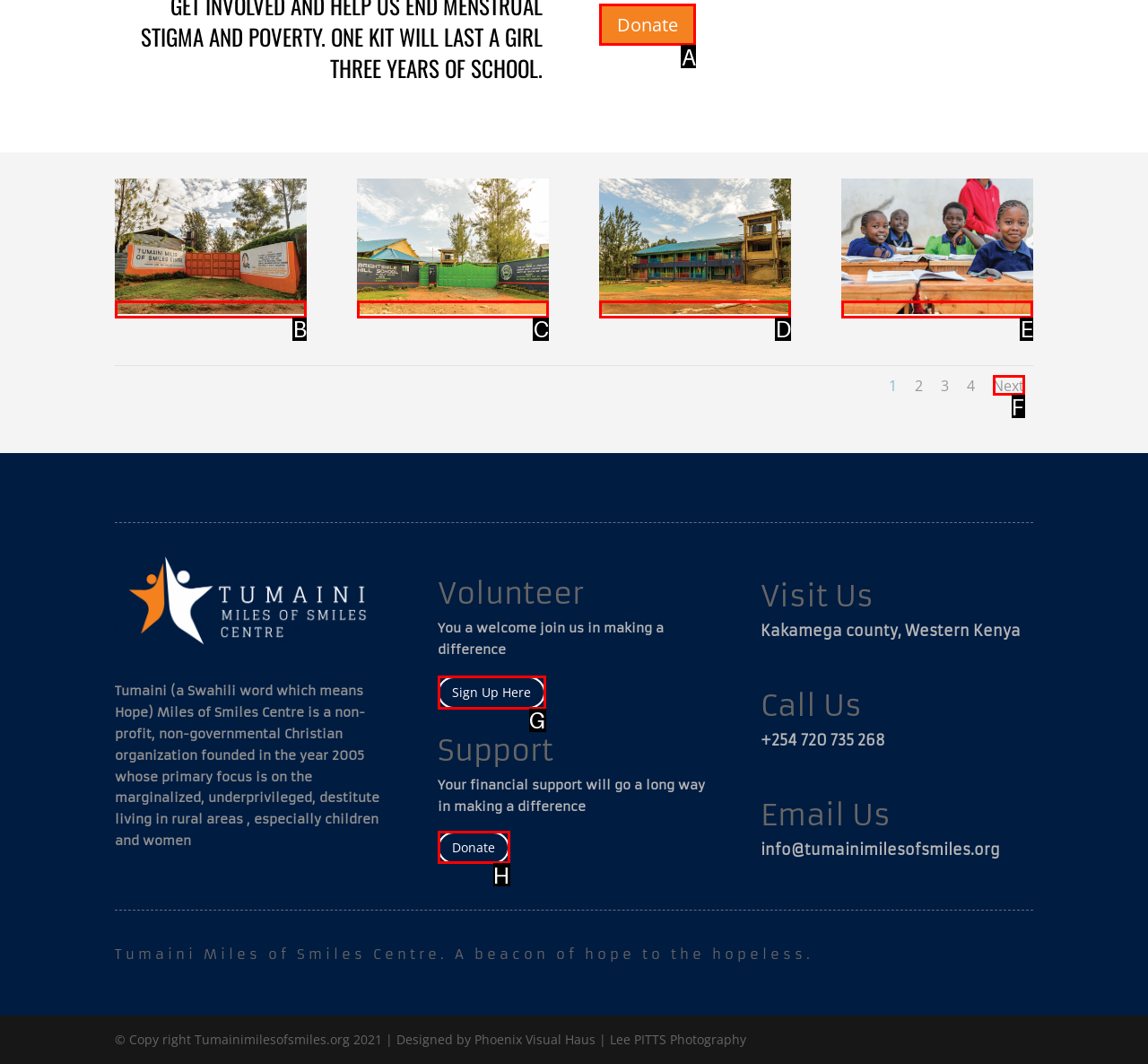From the given options, tell me which letter should be clicked to complete this task: Click Donate 5
Answer with the letter only.

A